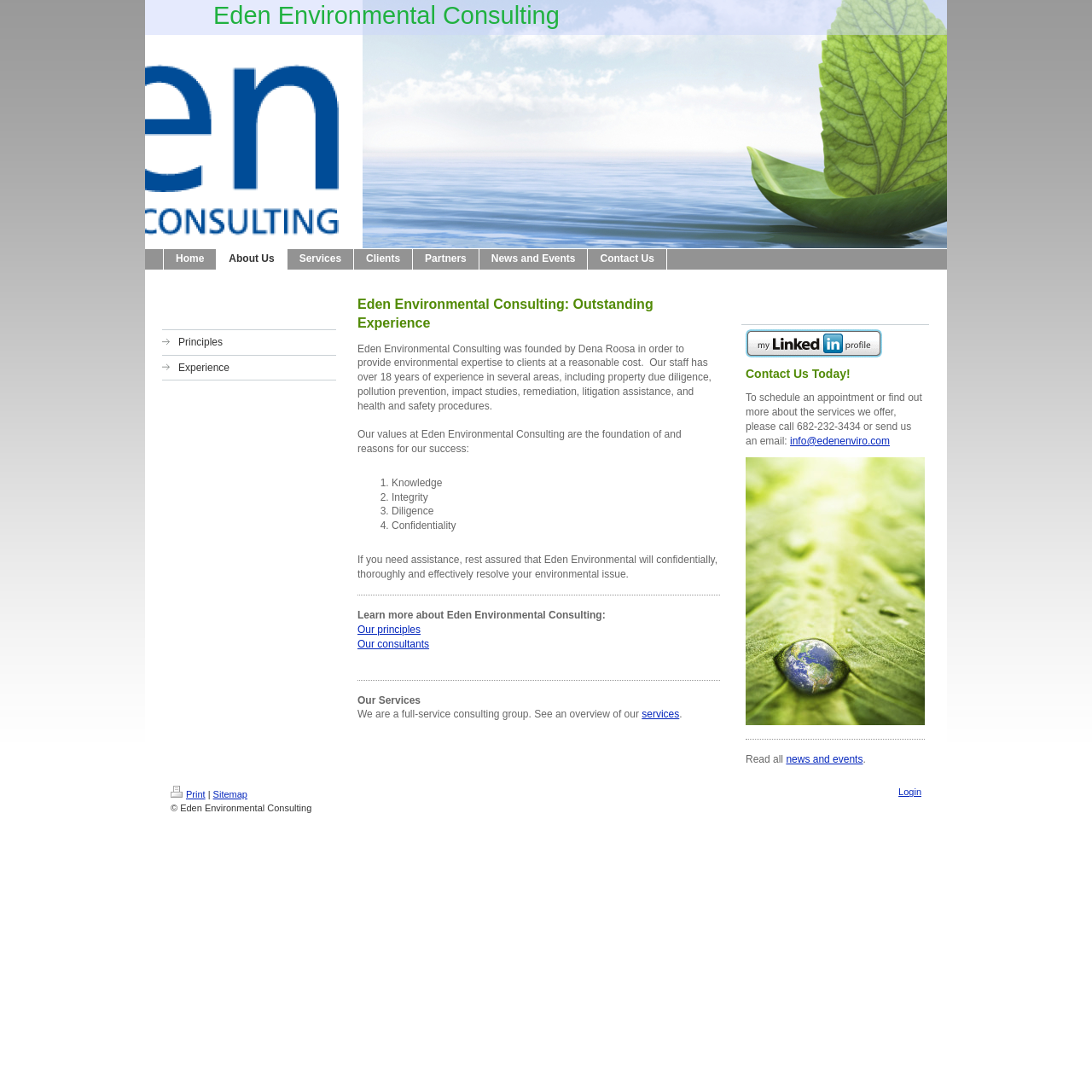Could you find the bounding box coordinates of the clickable area to complete this instruction: "Check the news and events"?

[0.72, 0.69, 0.79, 0.7]